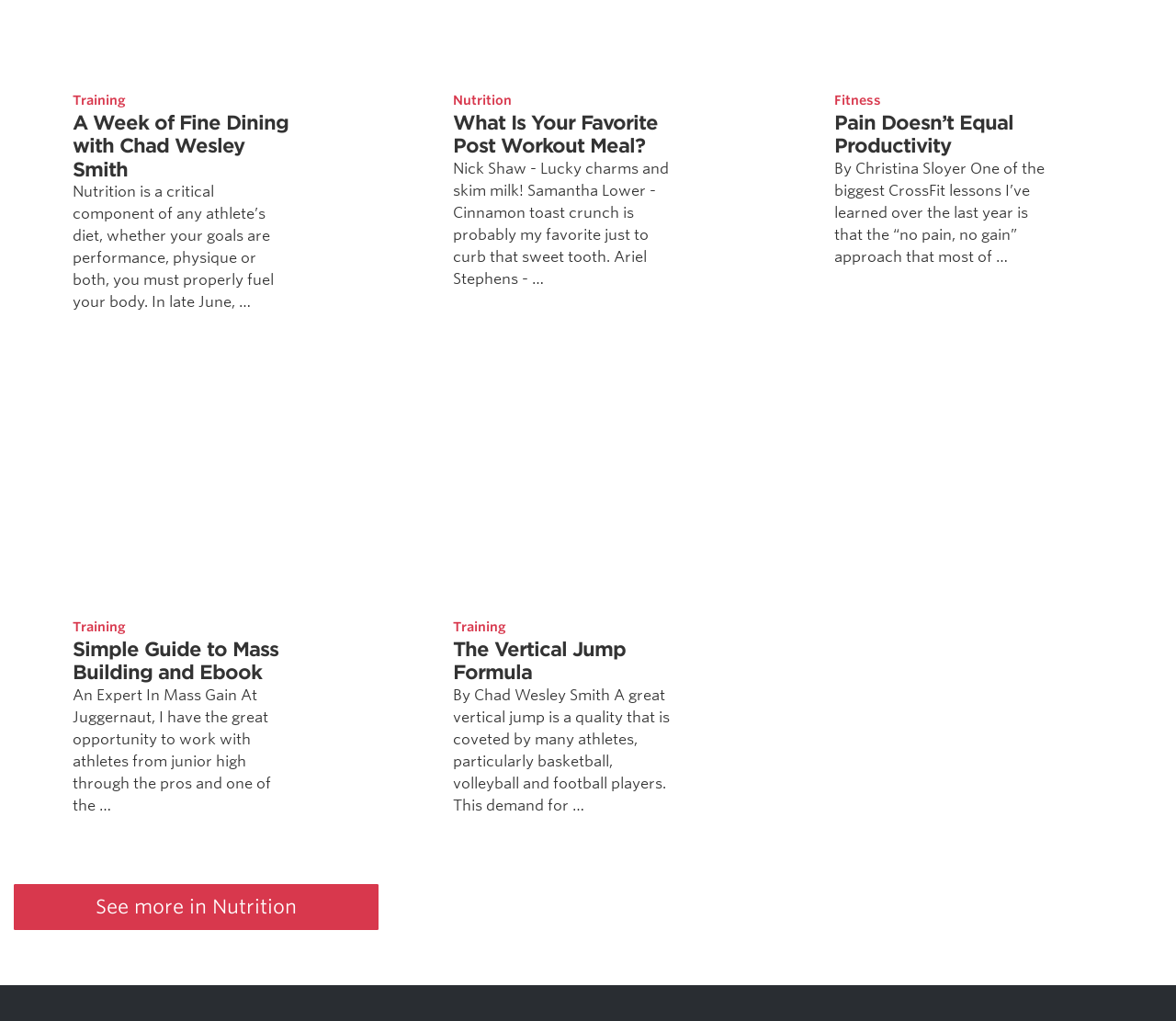Who is the author of The Vertical Jump Formula?
Using the visual information from the image, give a one-word or short-phrase answer.

Chad Wesley Smith